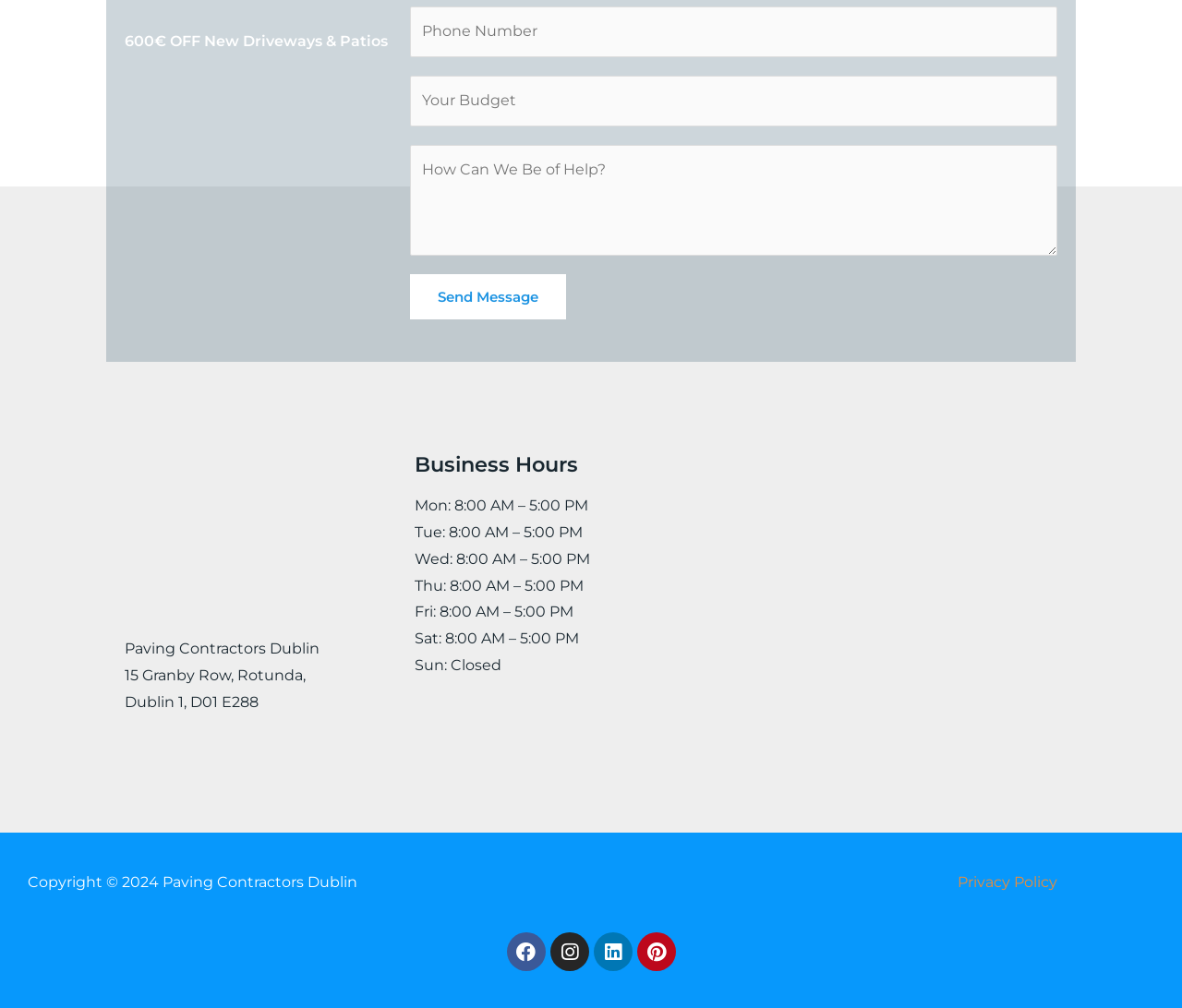Could you specify the bounding box coordinates for the clickable section to complete the following instruction: "Click send message"?

[0.347, 0.272, 0.479, 0.317]